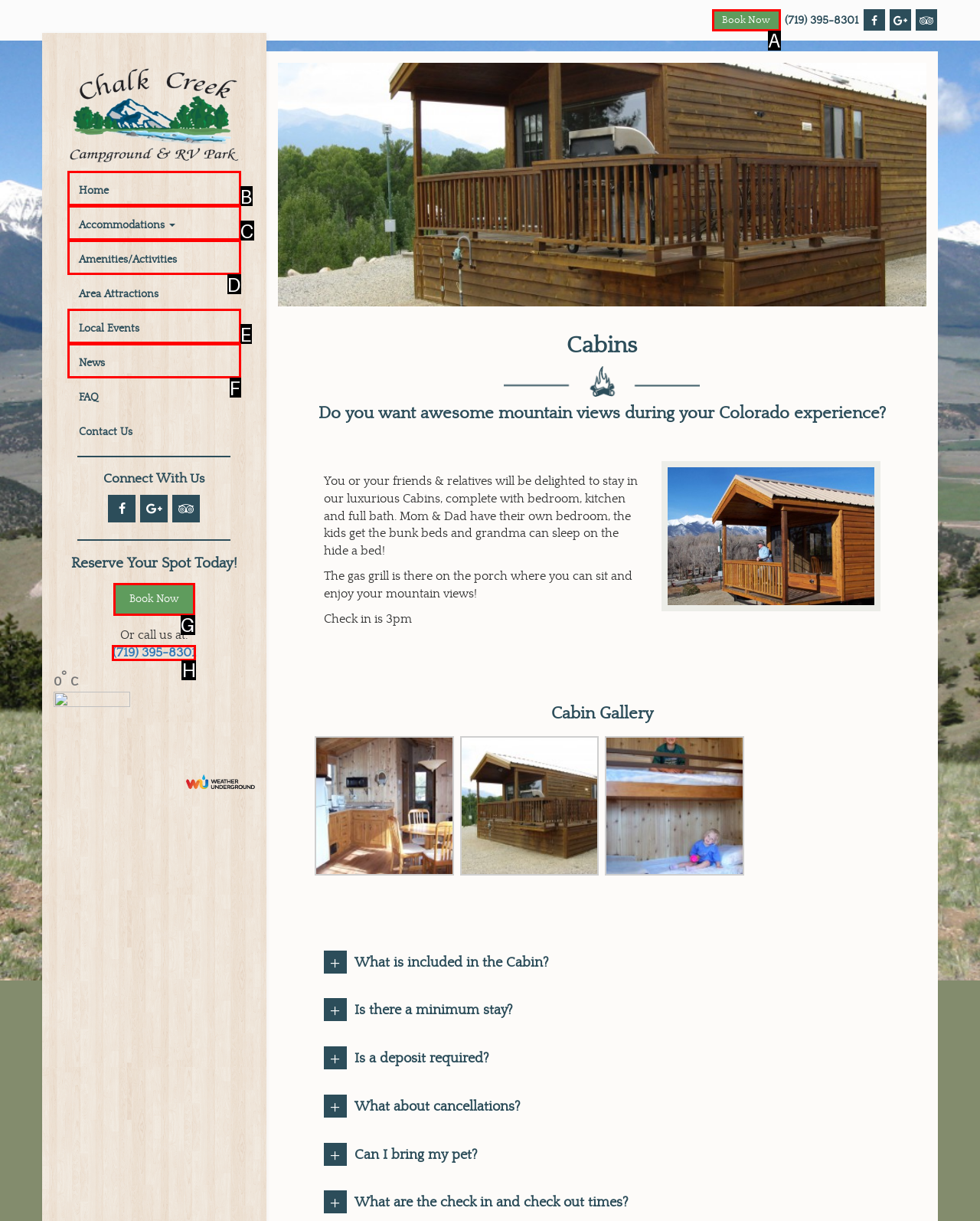Determine which option fits the element description: (719) 395-8301
Answer with the option’s letter directly.

H